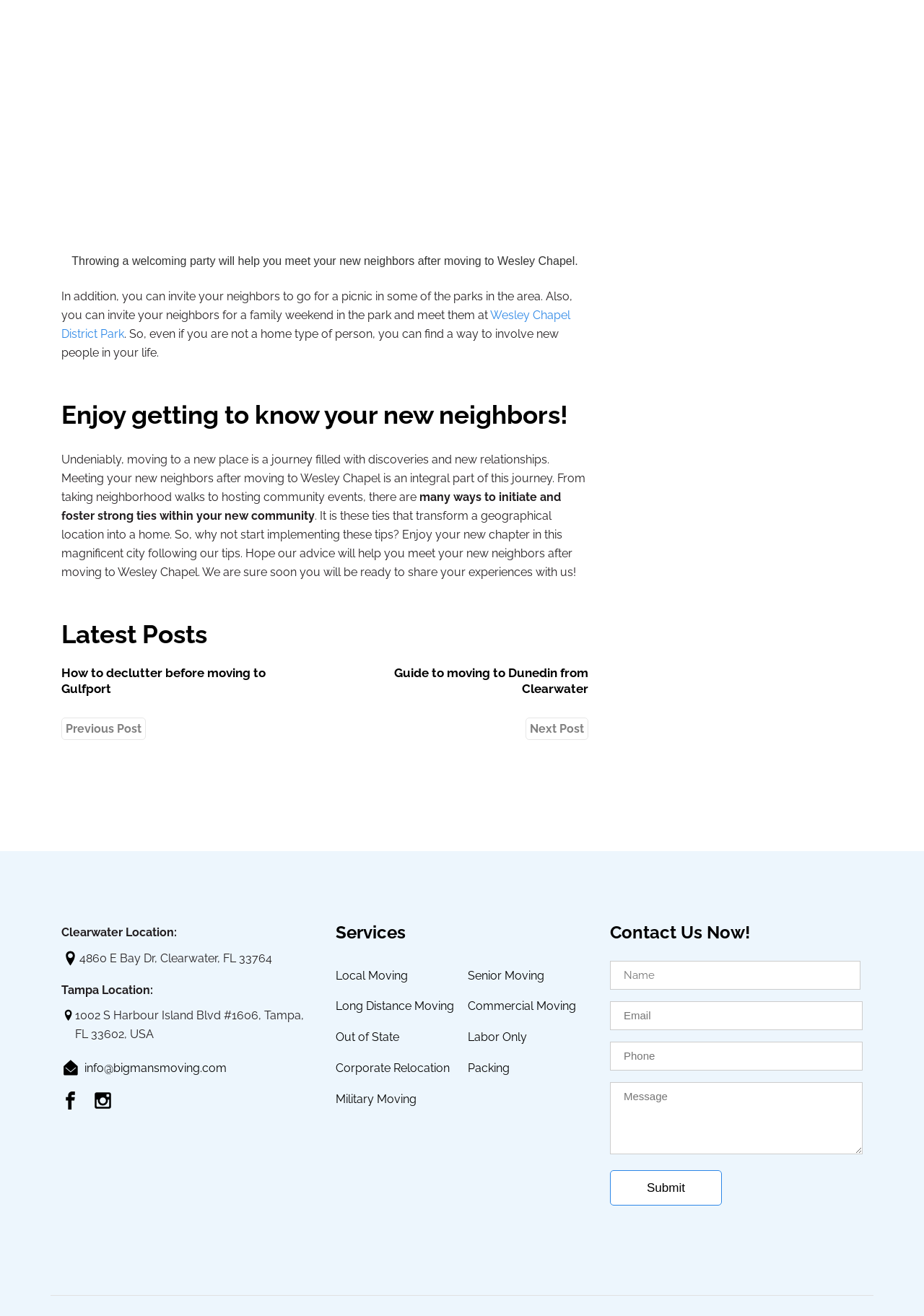What type of moving services are offered?
Look at the image and provide a detailed response to the question.

The webpage lists various moving services offered by the company, including Local Moving, Long Distance Moving, Out of State, Corporate Relocation, Military Moving, Senior Moving, Commercial Moving, Labor Only, and Packing.